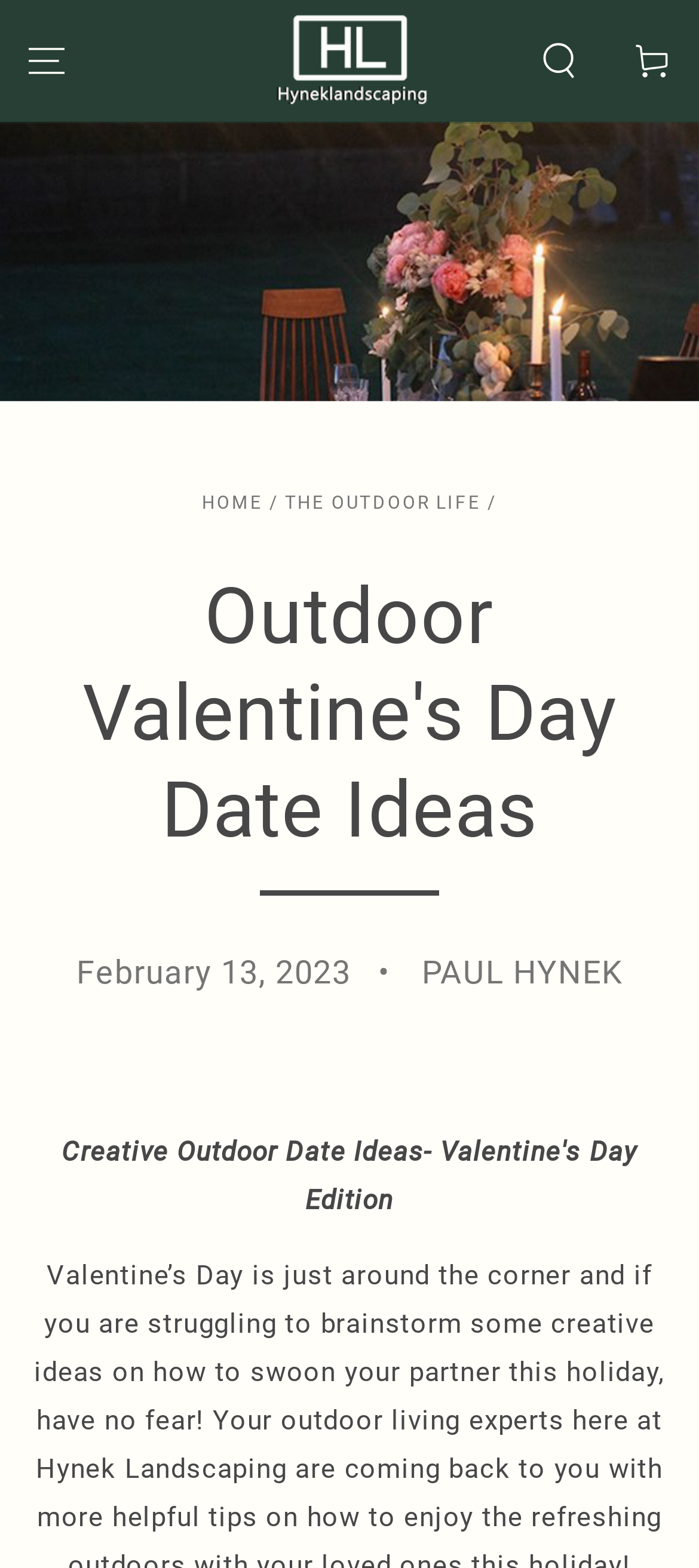Summarize the contents and layout of the webpage in detail.

The webpage is about creative outdoor date ideas for Valentine's Day. At the top left, there is a details element with a disclosure triangle labeled "Menu" that is not expanded. Next to it, there is a link and an image, both labeled "hyneklandscapes", which are positioned horizontally adjacent to each other.

On the top right, there are two more details elements, one with a button labeled "Search our site" and another with a disclosure triangle labeled "Cart" that is not expanded. The cart element also contains an image with the title "Outdoor Valentine's Day Date Ideas" that spans the entire width of the page.

Below the top elements, there is a navigation section with breadcrumbs, consisting of two links: "HOME" and "THE OUTDOOR LIFE". Underneath, there is a header section with a heading that reads "Outdoor Valentine's Day Date Ideas". Below the heading, there is a time element with the text "February 13, 2023" and another static text element with the author's name, "PAUL HYNEK". There is also a small static text element with a non-breaking space character between the time and author elements.

Overall, the webpage has a simple and organized structure, with clear headings and concise text, and appears to be a blog post or article about outdoor date ideas for Valentine's Day.